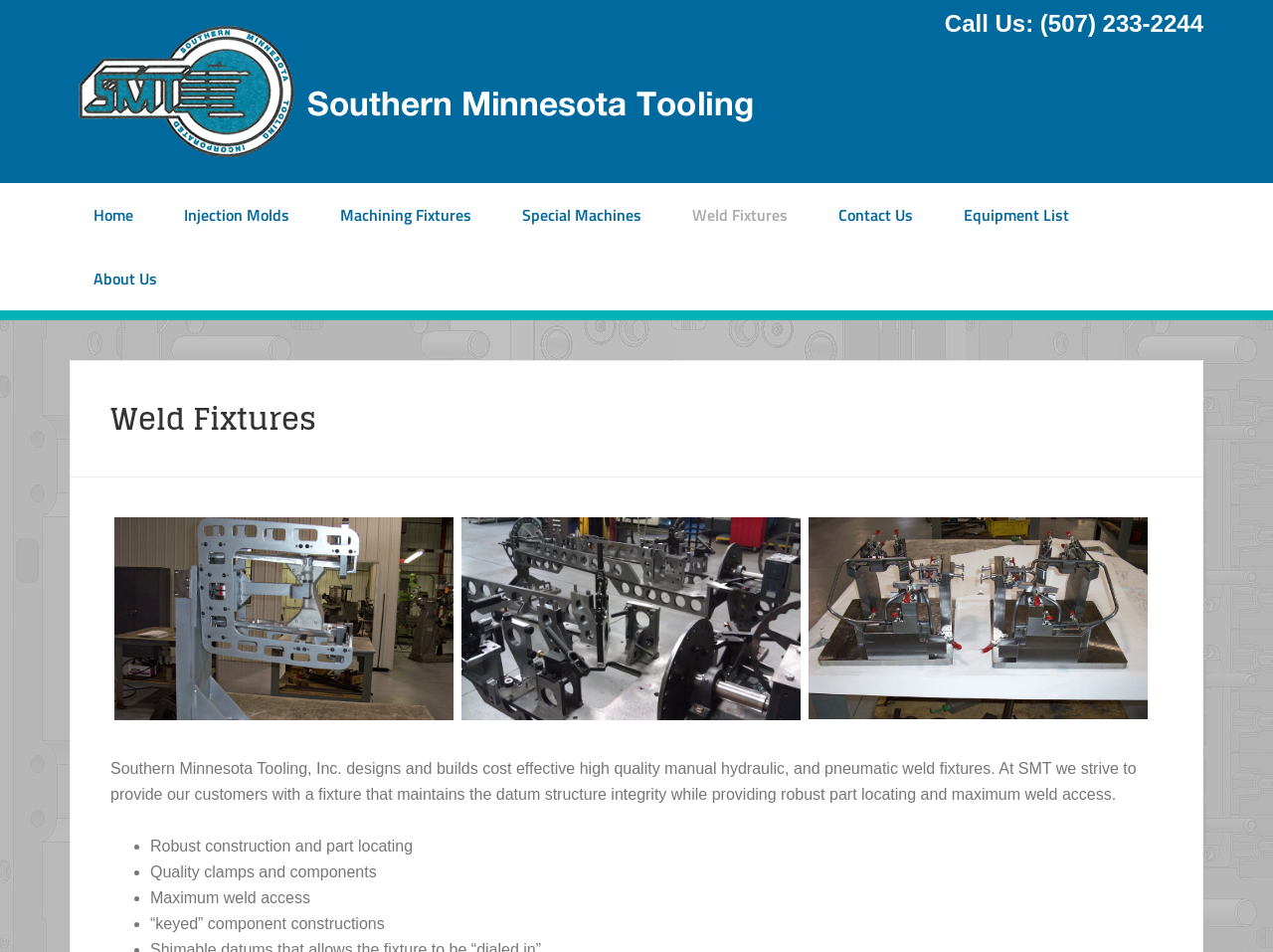Locate the bounding box coordinates of the element to click to perform the following action: 'Learn more about 'Weld Fixtures''. The coordinates should be given as four float values between 0 and 1, in the form of [left, top, right, bottom].

[0.087, 0.421, 0.913, 0.459]